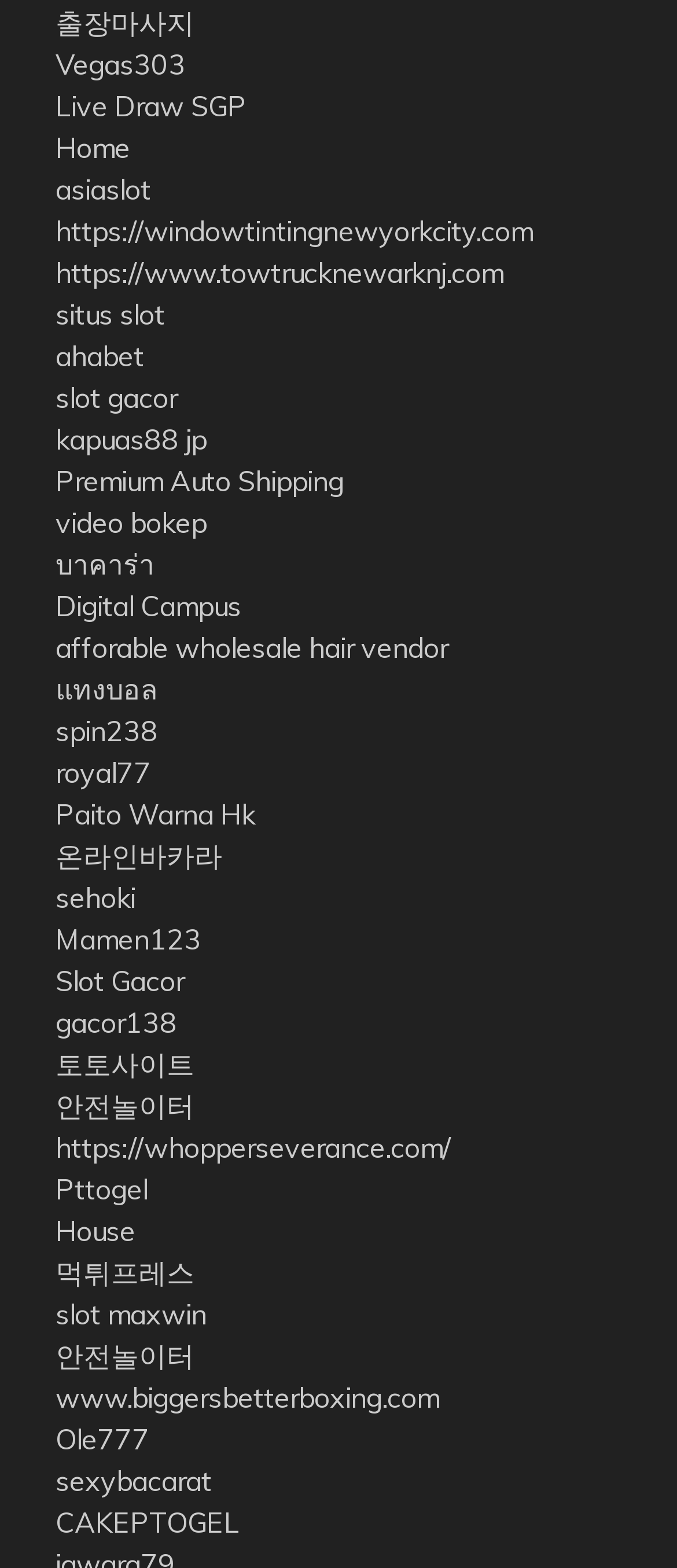Provide a brief response using a word or short phrase to this question:
What is the first link on the webpage?

출장마사지